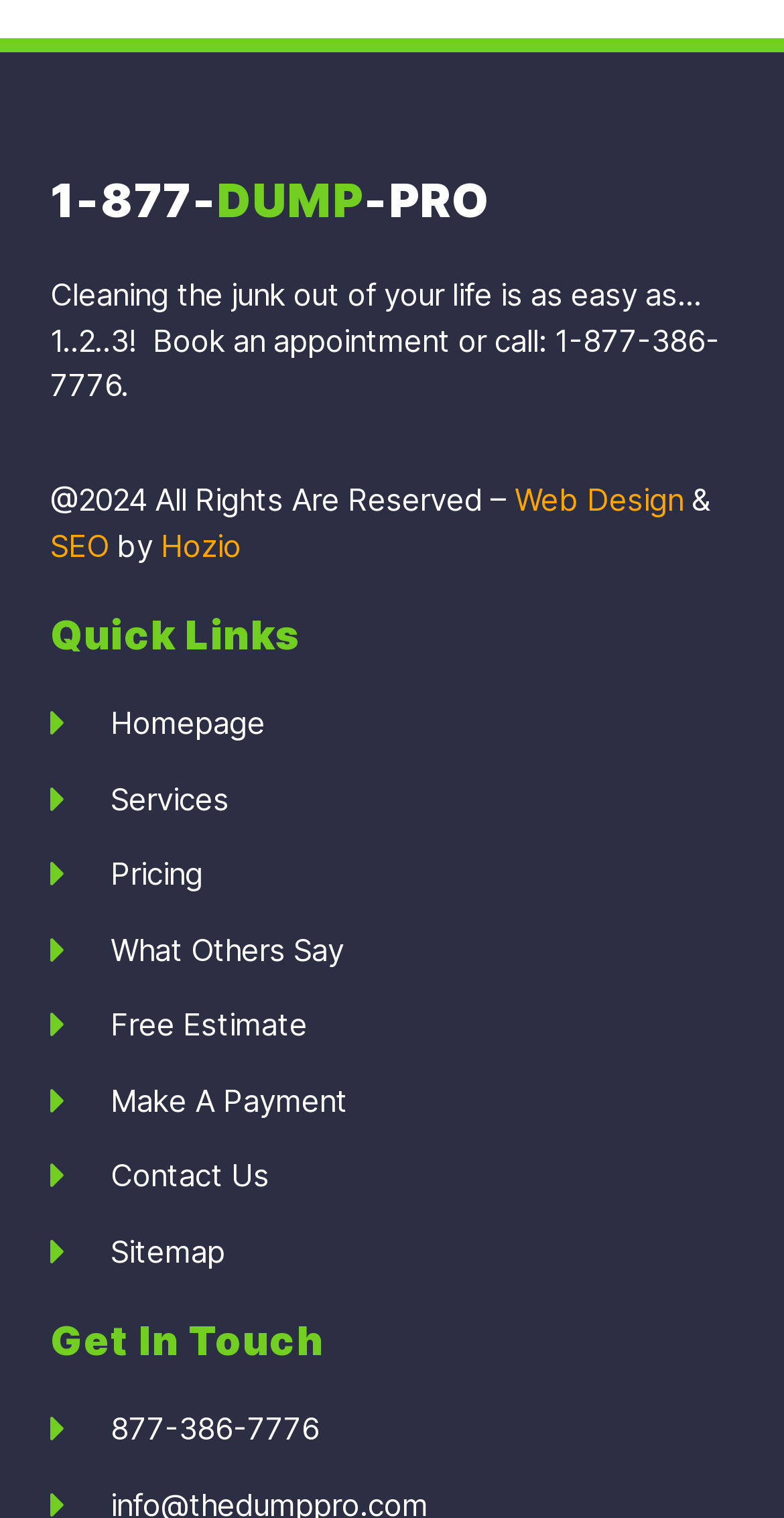What is the company's contact number?
Use the screenshot to answer the question with a single word or phrase.

877-386-7776